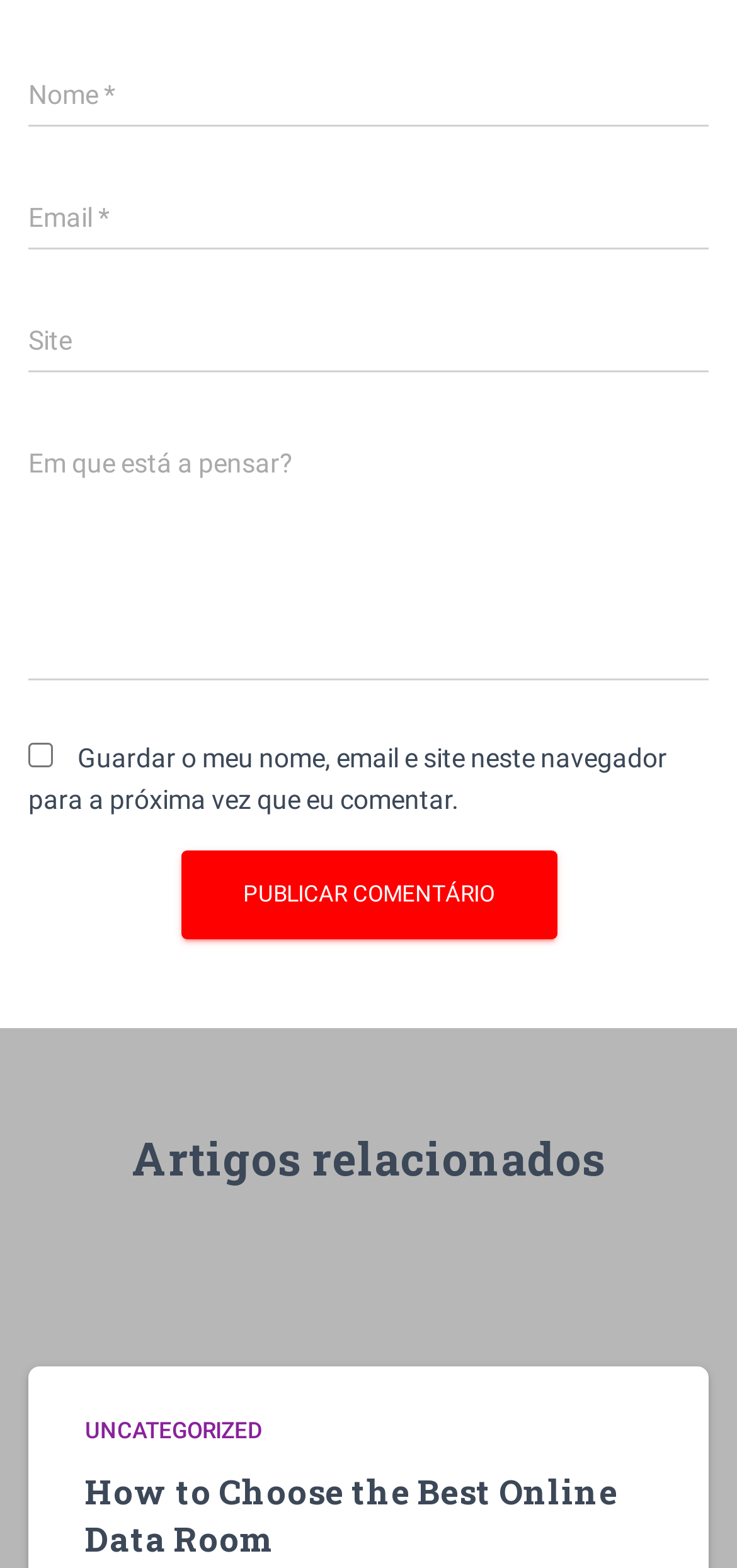Determine the bounding box coordinates for the UI element with the following description: "parent_node: Email * name="email"". The coordinates should be four float numbers between 0 and 1, represented as [left, top, right, bottom].

[0.038, 0.117, 0.962, 0.16]